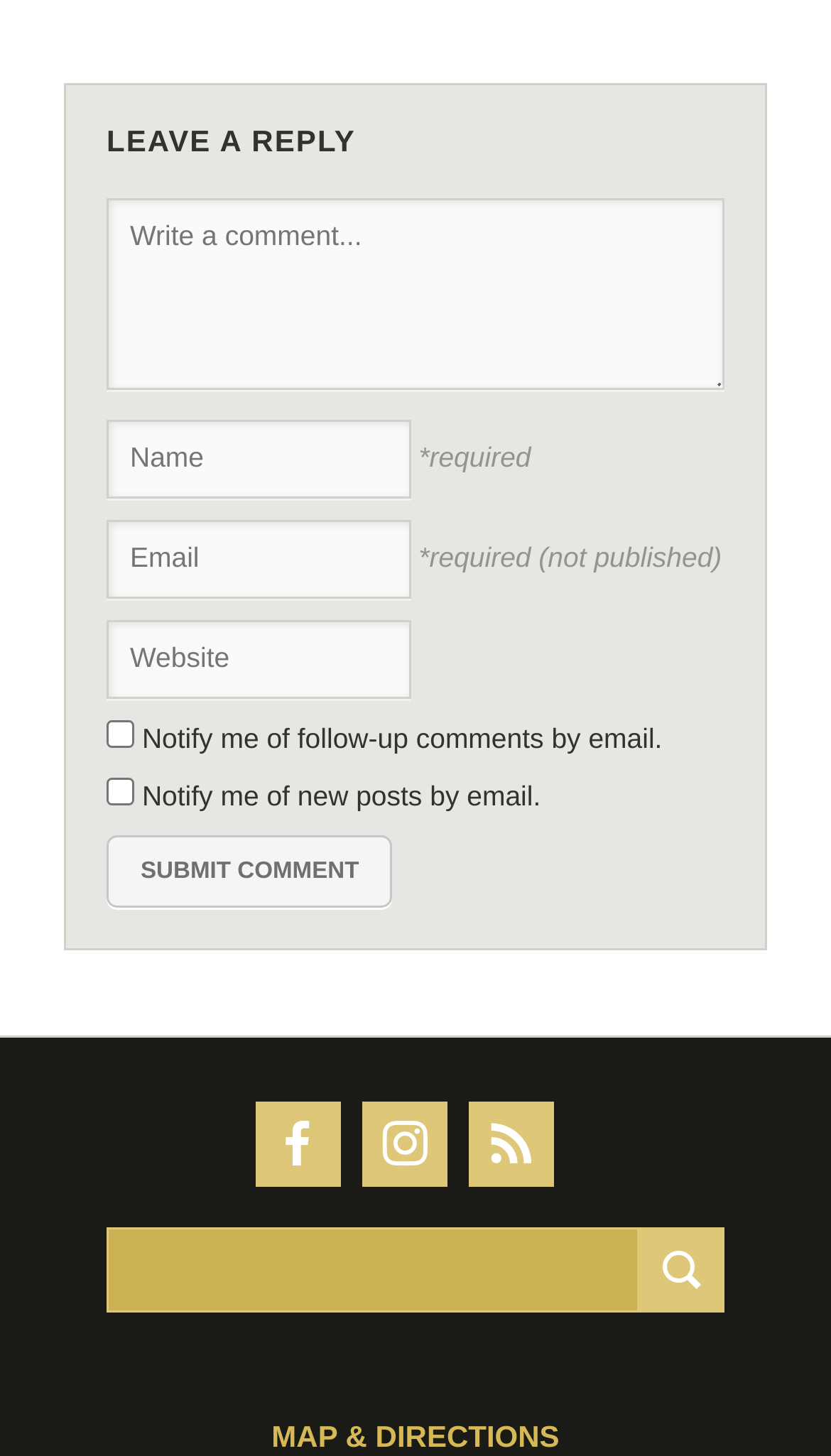Find the bounding box coordinates for the area that should be clicked to accomplish the instruction: "view map and directions".

[0.038, 0.974, 0.962, 0.998]